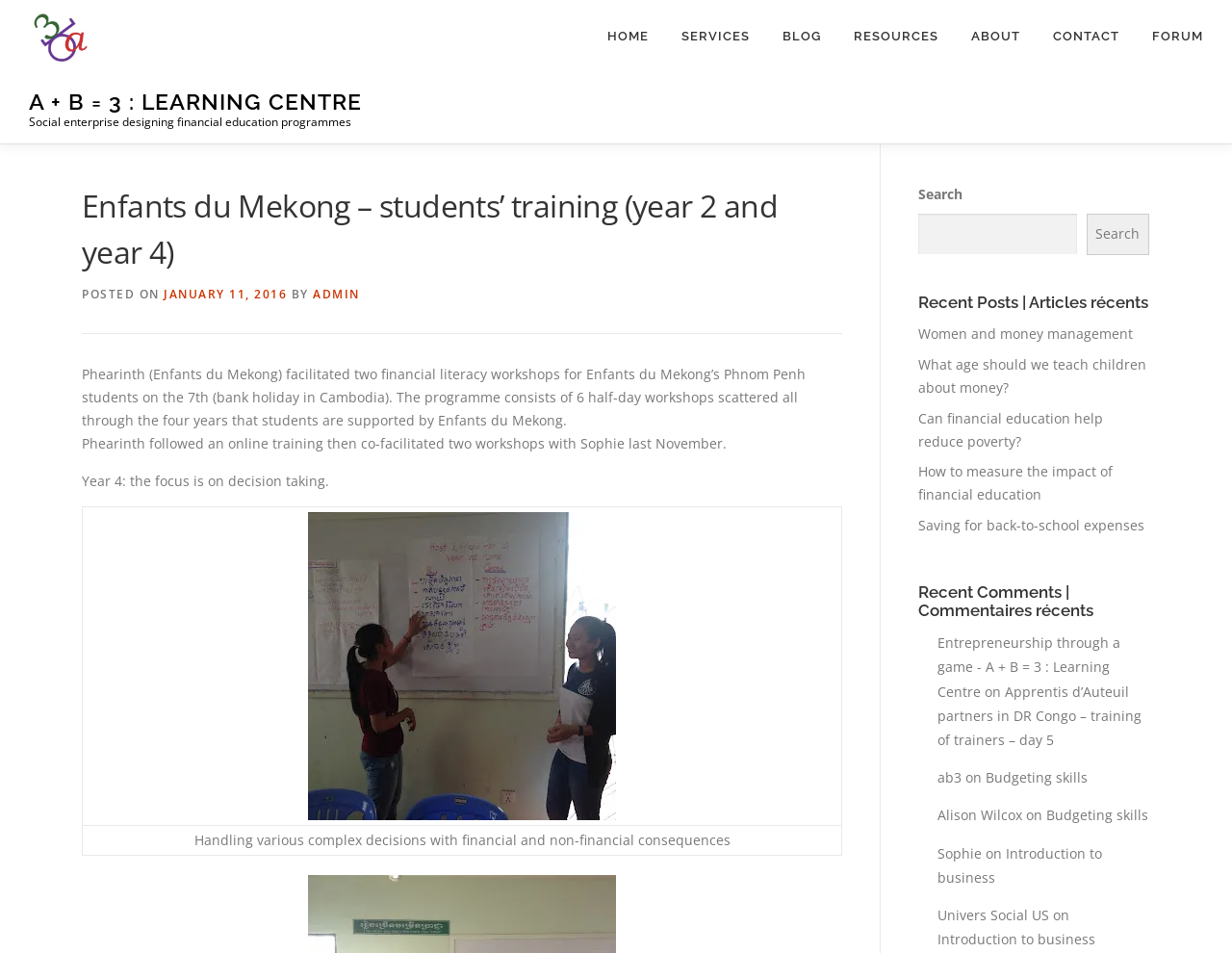Given the description of the UI element: "Women and money management", predict the bounding box coordinates in the form of [left, top, right, bottom], with each value being a float between 0 and 1.

[0.745, 0.341, 0.92, 0.36]